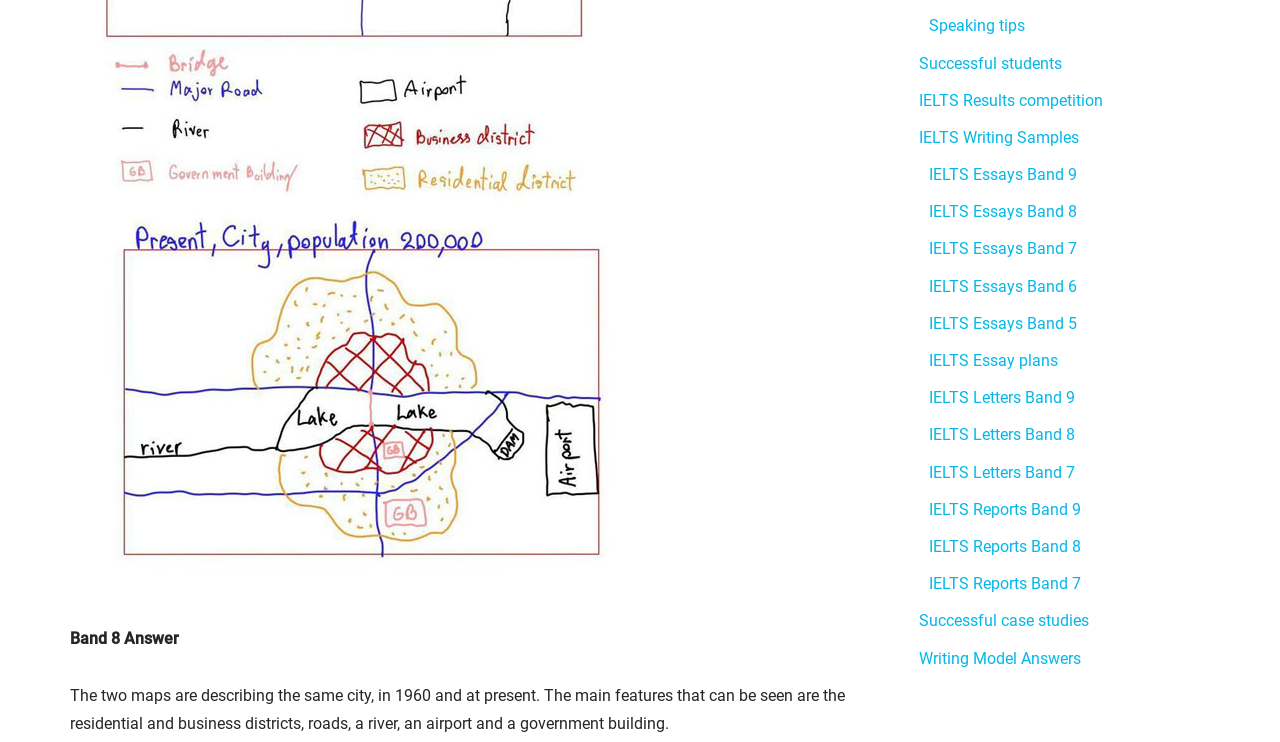Please determine the bounding box coordinates of the element to click on in order to accomplish the following task: "View IELTS Essays Band 9". Ensure the coordinates are four float numbers ranging from 0 to 1, i.e., [left, top, right, bottom].

[0.726, 0.222, 0.841, 0.248]